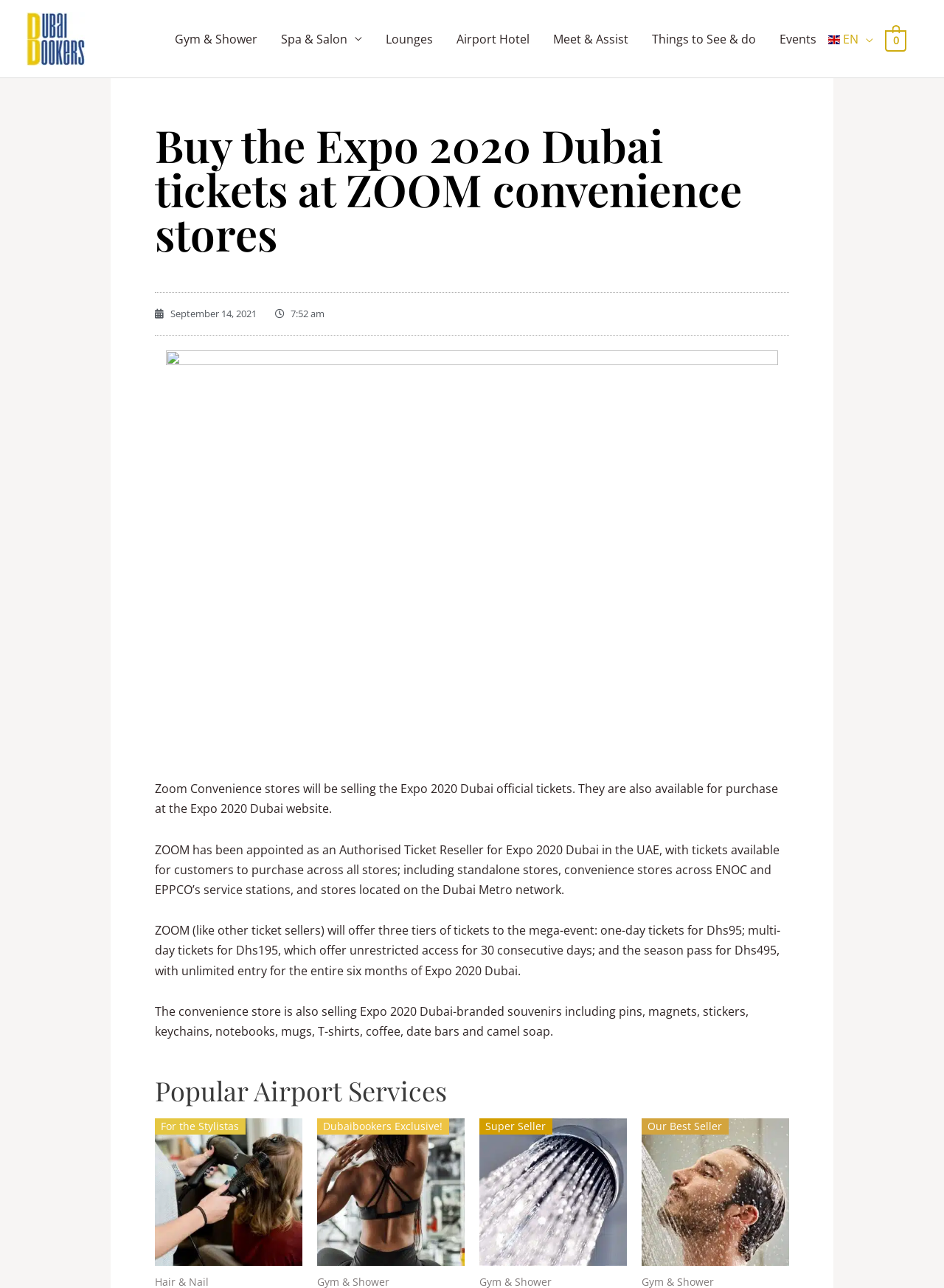Carefully observe the image and respond to the question with a detailed answer:
What type of souvenirs are sold by ZOOM?

According to the webpage, ZOOM is selling Expo 2020 Dubai-branded souvenirs, including items such as pins, magnets, stickers, keychains, notebooks, mugs, T-shirts, coffee, date bars, and camel soap.